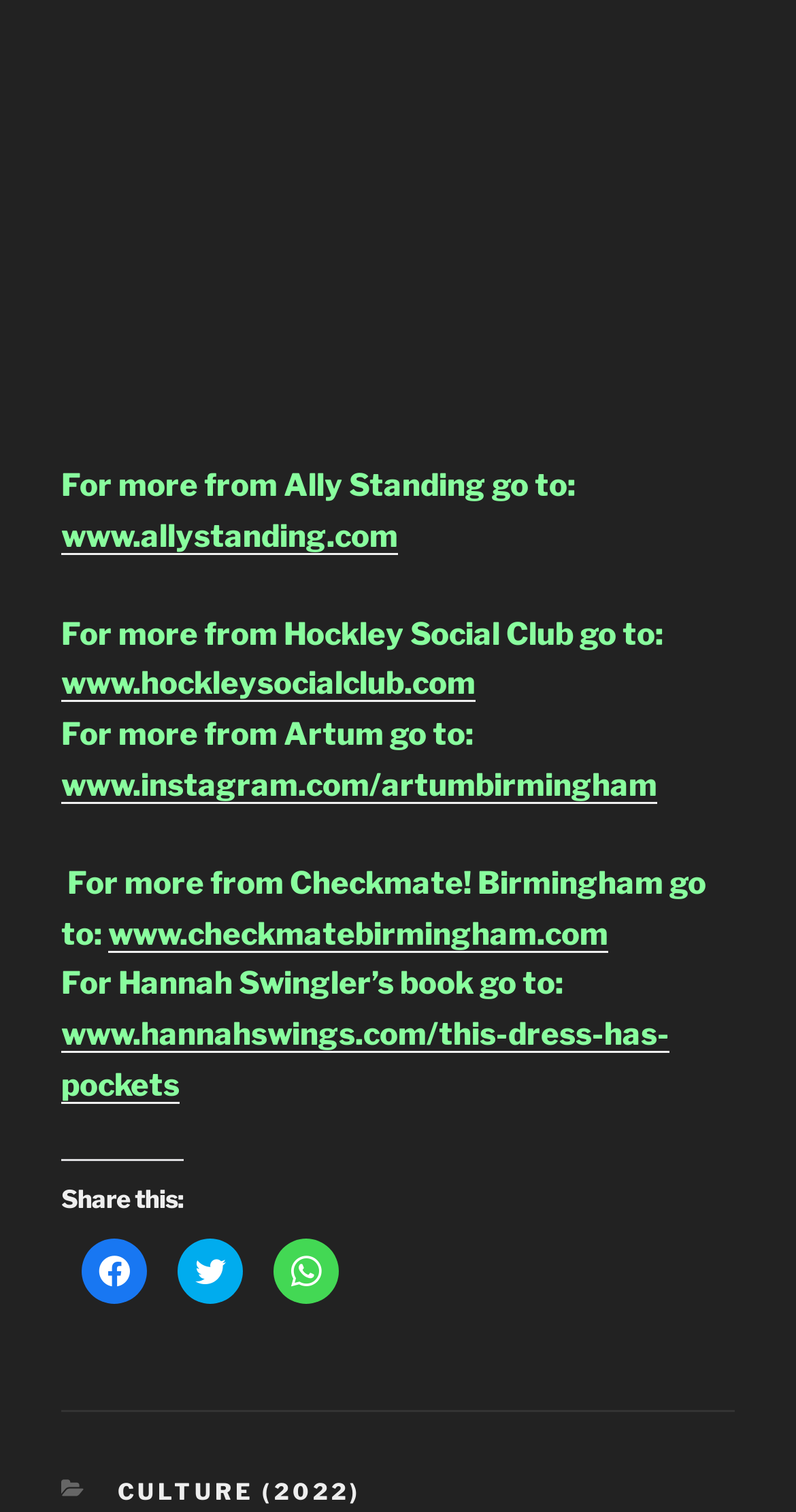Please determine the bounding box coordinates for the element that should be clicked to follow these instructions: "Share on Facebook".

[0.103, 0.819, 0.185, 0.862]